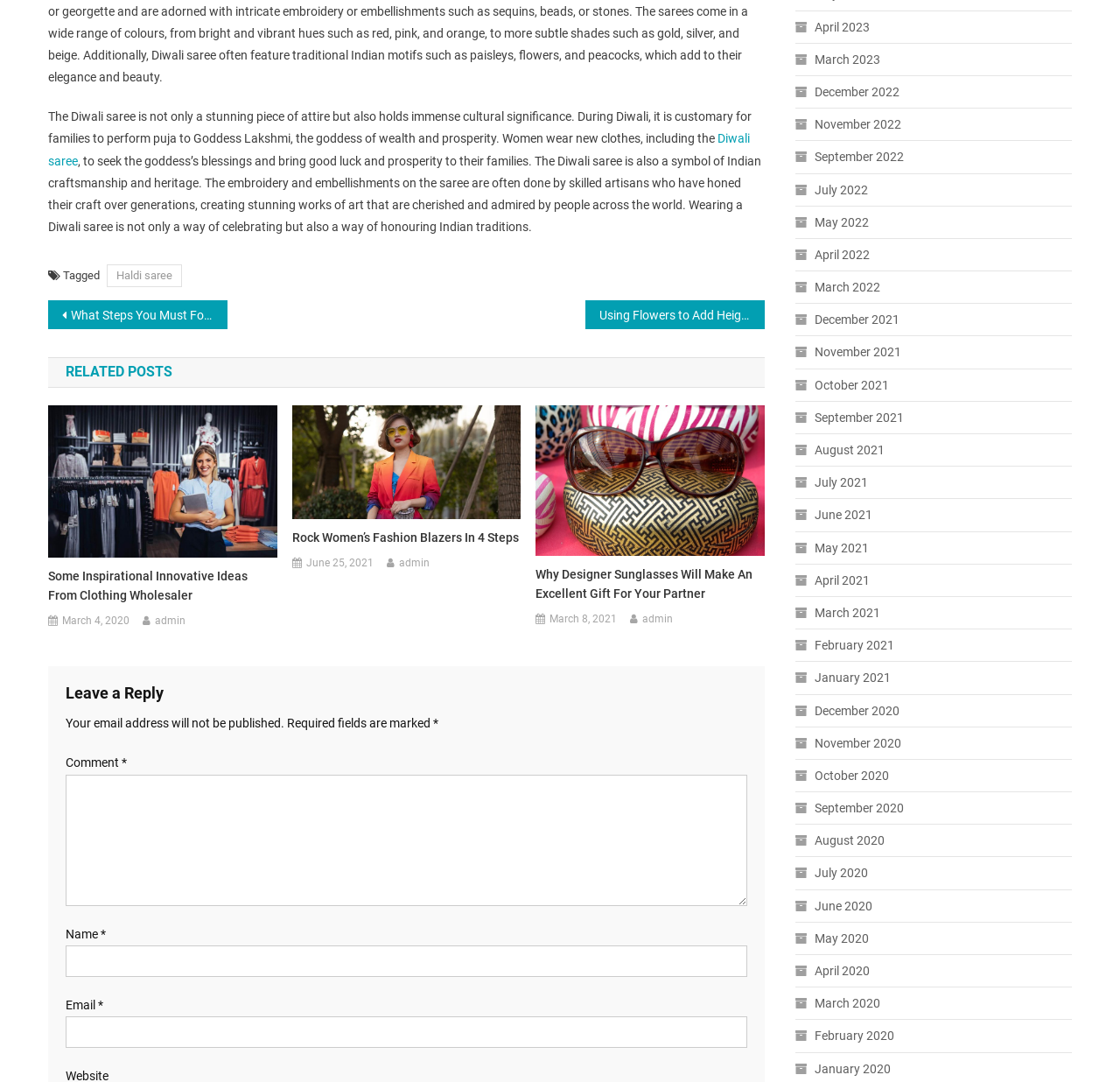Please find the bounding box coordinates of the section that needs to be clicked to achieve this instruction: "Leave a comment".

[0.059, 0.716, 0.667, 0.837]